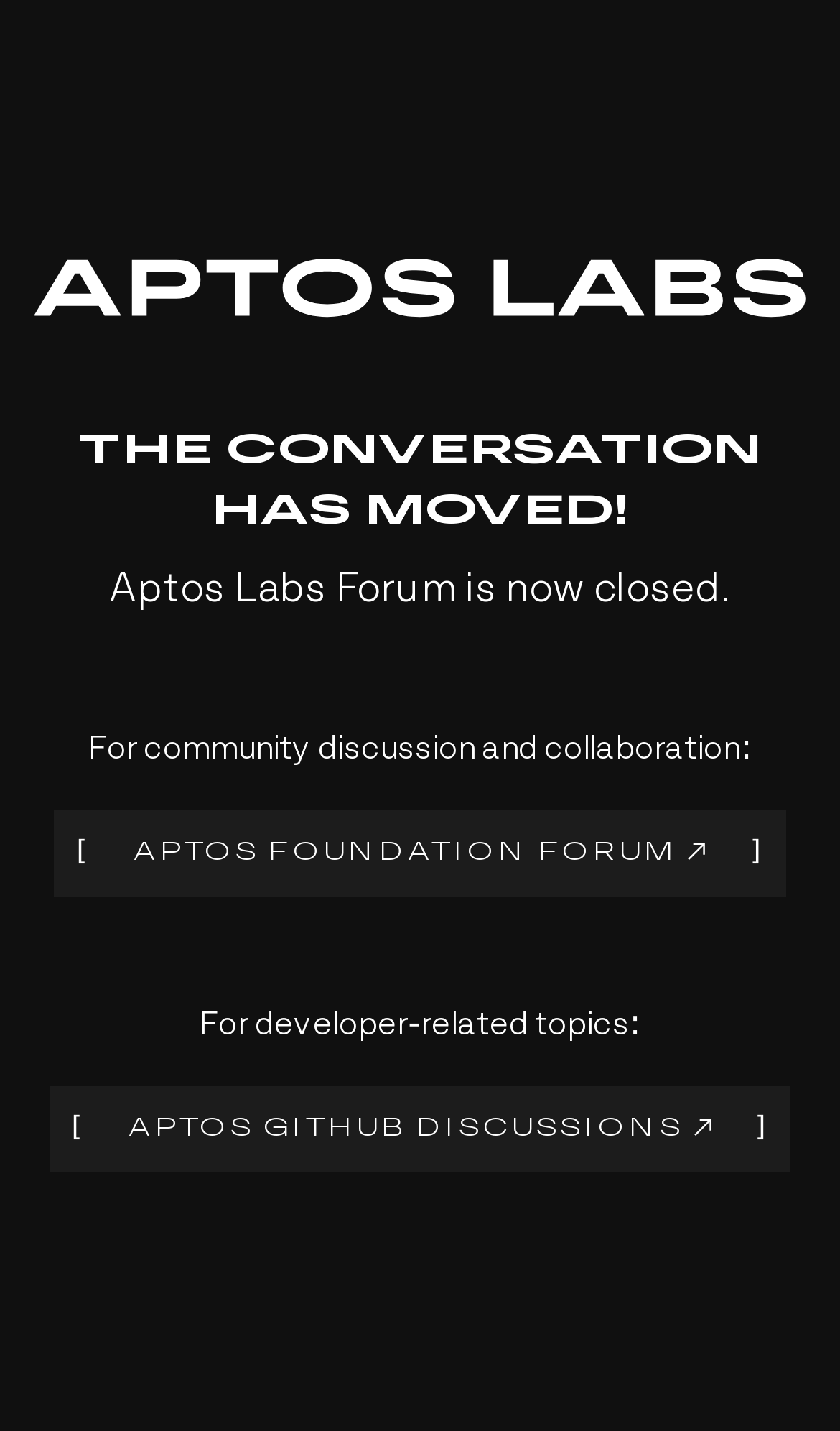Using details from the image, please answer the following question comprehensively:
What is the purpose of the Aptos Foundation Forum?

The purpose of the Aptos Foundation Forum can be inferred from the StaticText element with the text 'For community discussion and collaboration:' which is followed by a link to the Aptos Foundation Forum.